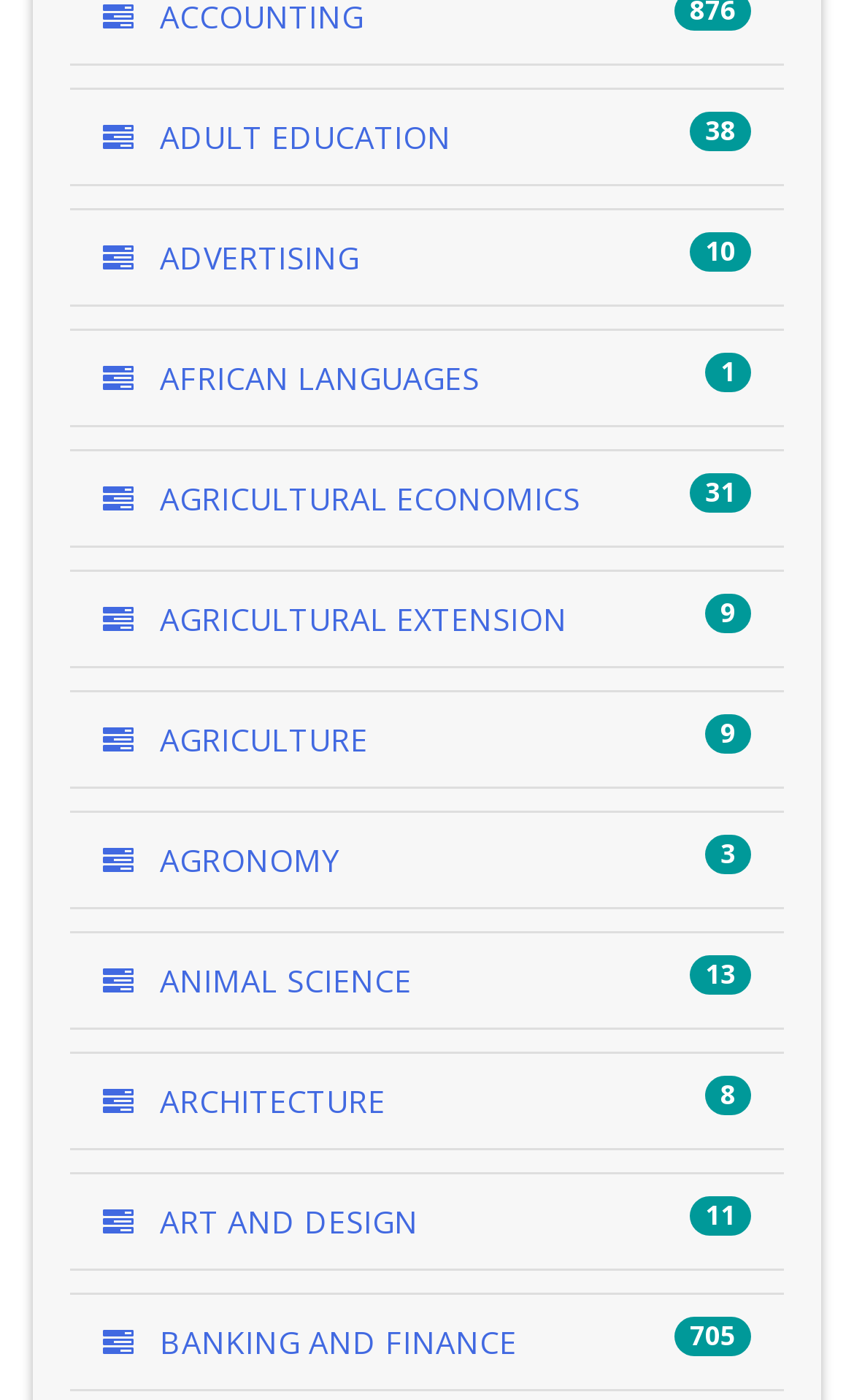Pinpoint the bounding box coordinates of the area that should be clicked to complete the following instruction: "explore BANKING AND FINANCE". The coordinates must be given as four float numbers between 0 and 1, i.e., [left, top, right, bottom].

[0.121, 0.944, 0.605, 0.974]